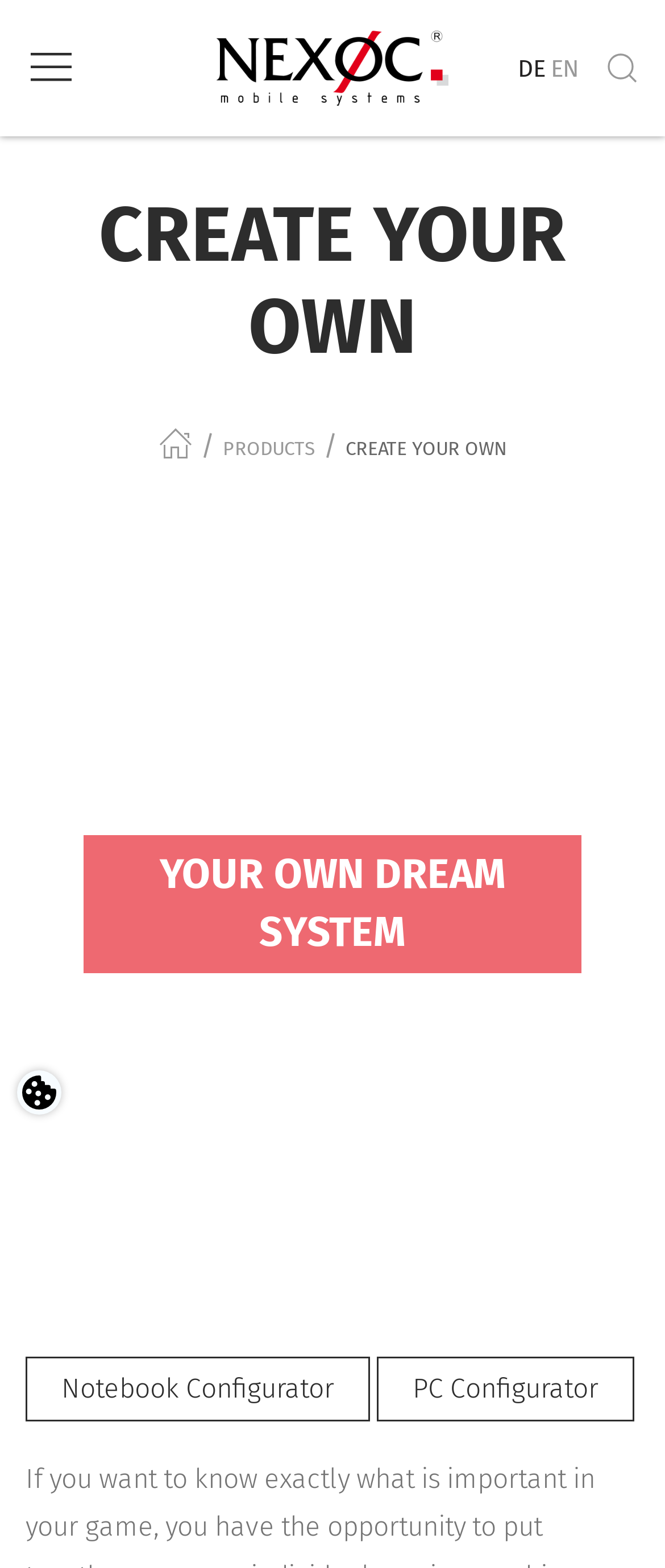What is the theme of the webpage?
Answer the question with as much detail as possible.

The theme of the webpage is gaming, as indicated by the 'CREATE YOUR OWN' and 'YOUR OWN DREAM SYSTEM' headings, which suggest a personalized gaming system configuration experience.